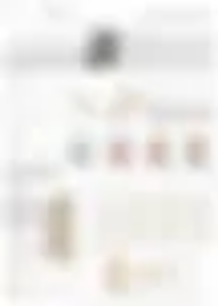What is the purpose of the text area?
Answer briefly with a single word or phrase based on the image.

To provide detailed descriptions